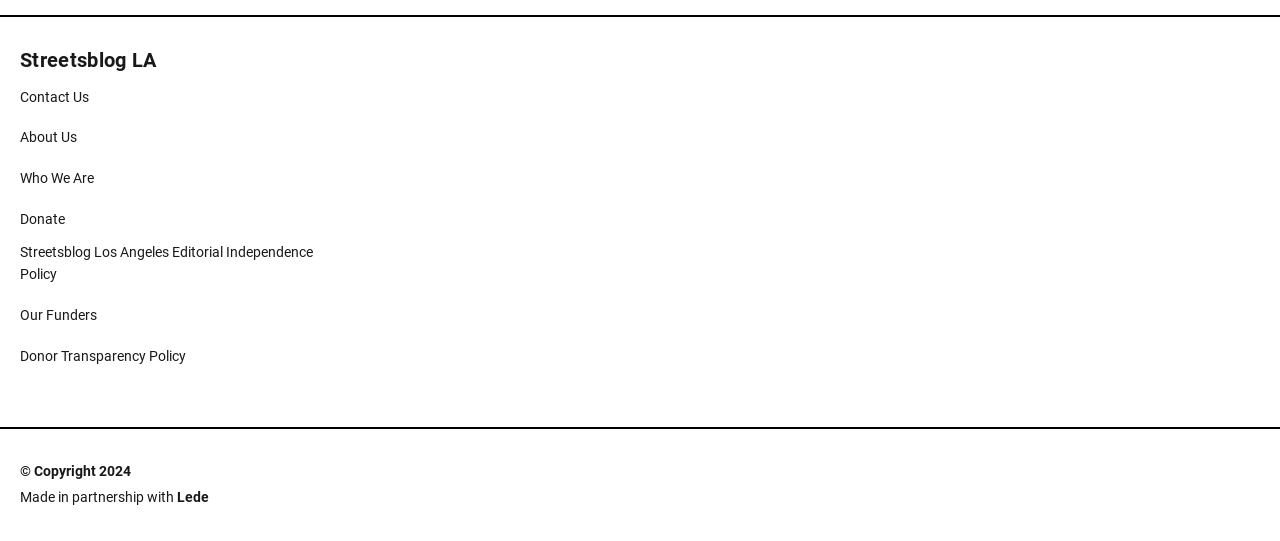Show the bounding box coordinates of the element that should be clicked to complete the task: "make a donation".

[0.016, 0.386, 0.051, 0.426]